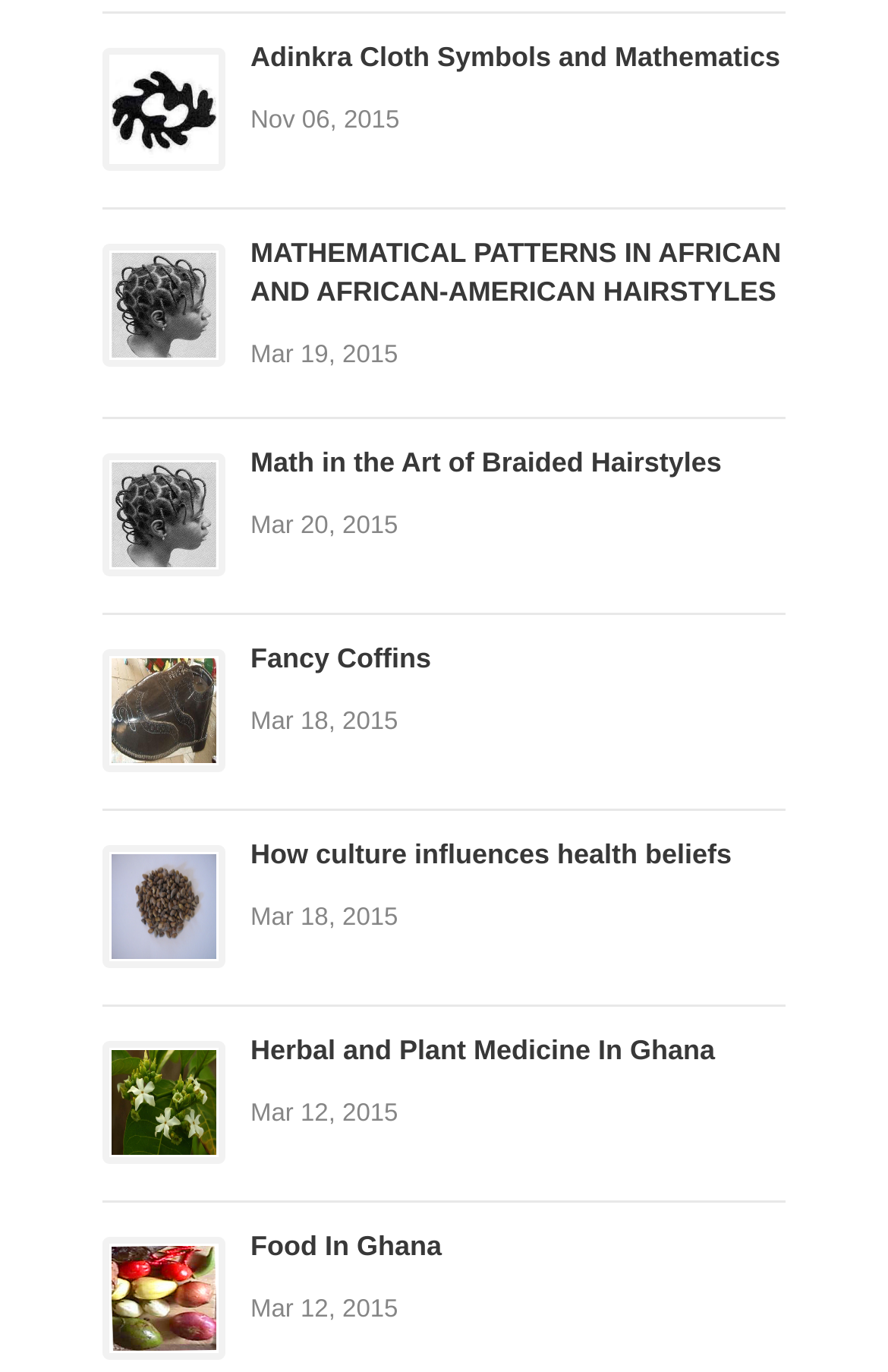What is the topic of the first link? From the image, respond with a single word or brief phrase.

Adinkra Cloth Symbols and Mathematics